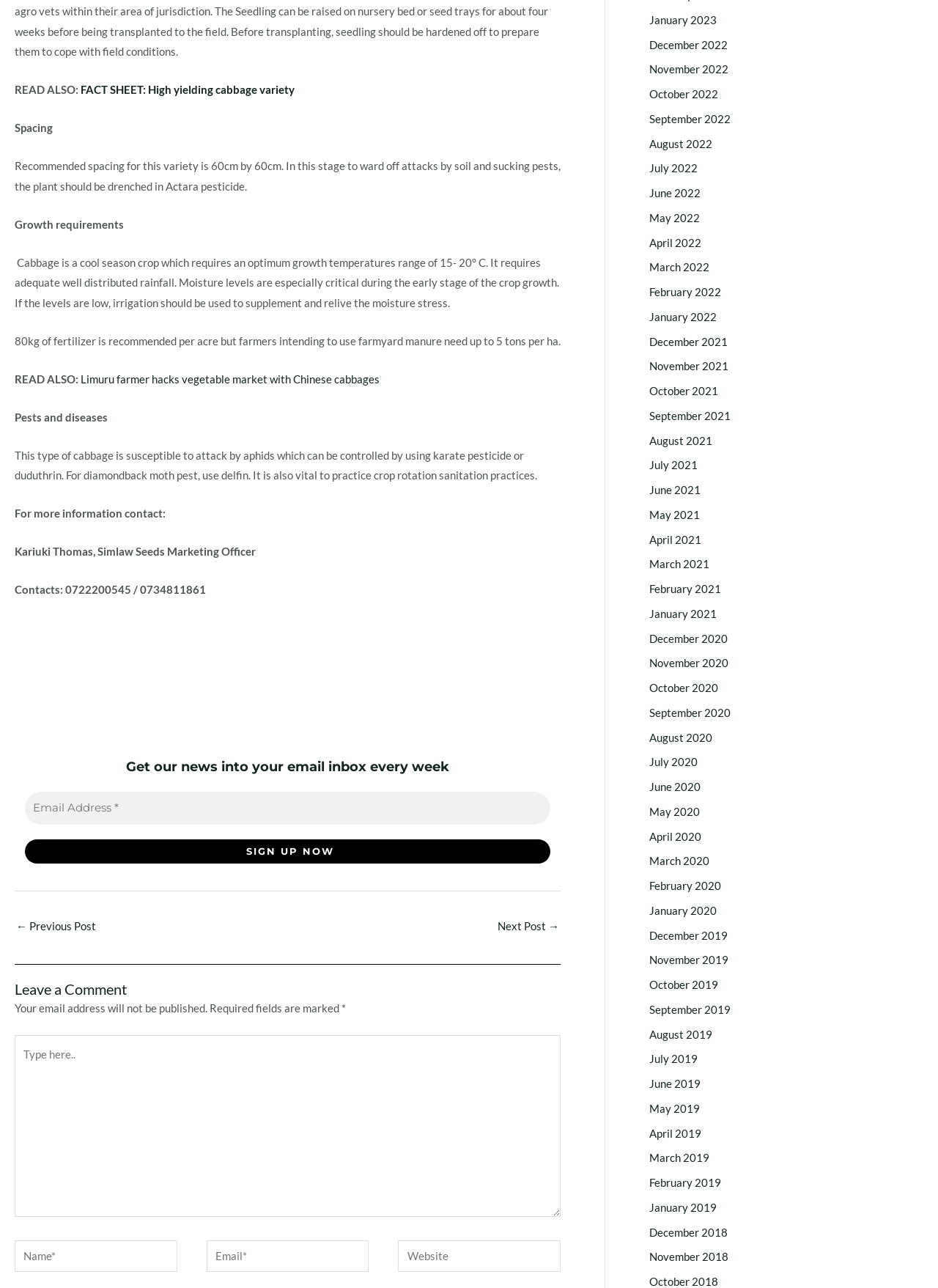Show the bounding box coordinates for the HTML element described as: "February 2019".

[0.692, 0.913, 0.769, 0.923]